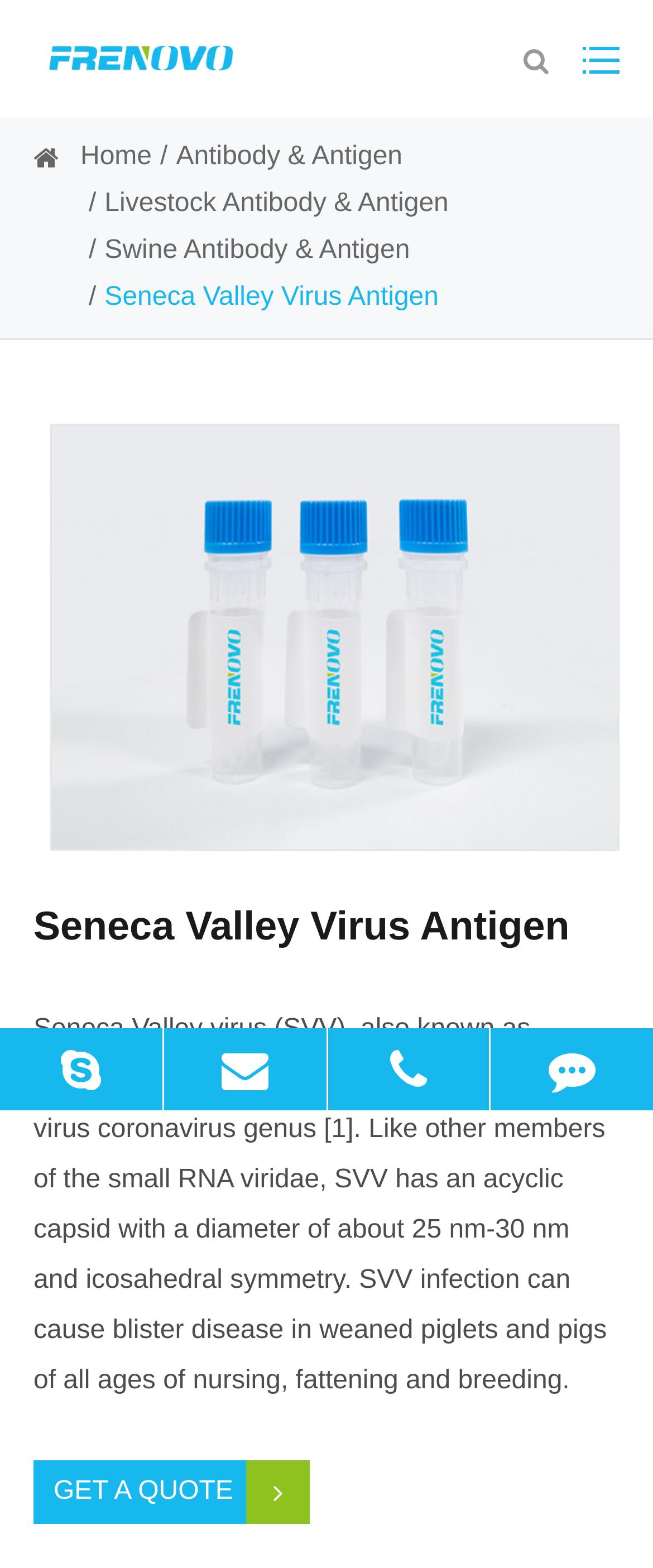Please locate the bounding box coordinates of the element that needs to be clicked to achieve the following instruction: "send an email". The coordinates should be four float numbers between 0 and 1, i.e., [left, top, right, bottom].

[0.251, 0.656, 0.499, 0.708]